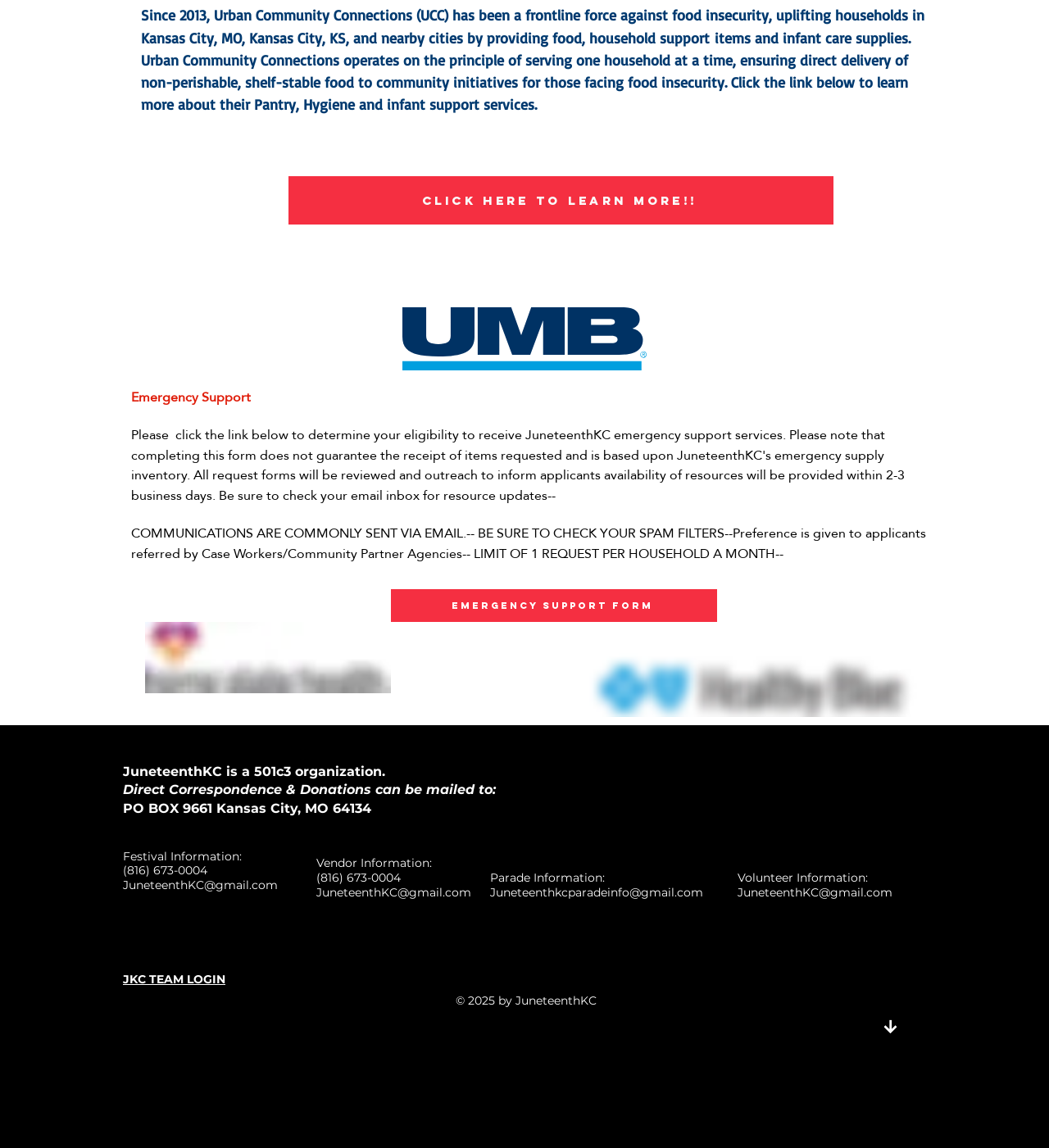Refer to the screenshot and give an in-depth answer to this question: What is the email address for Vendor Information?

I found this information in the section where it says 'Vendor Information:', and below it, there is a link element with the email address 'JuneteenthKC@gmail.com'.